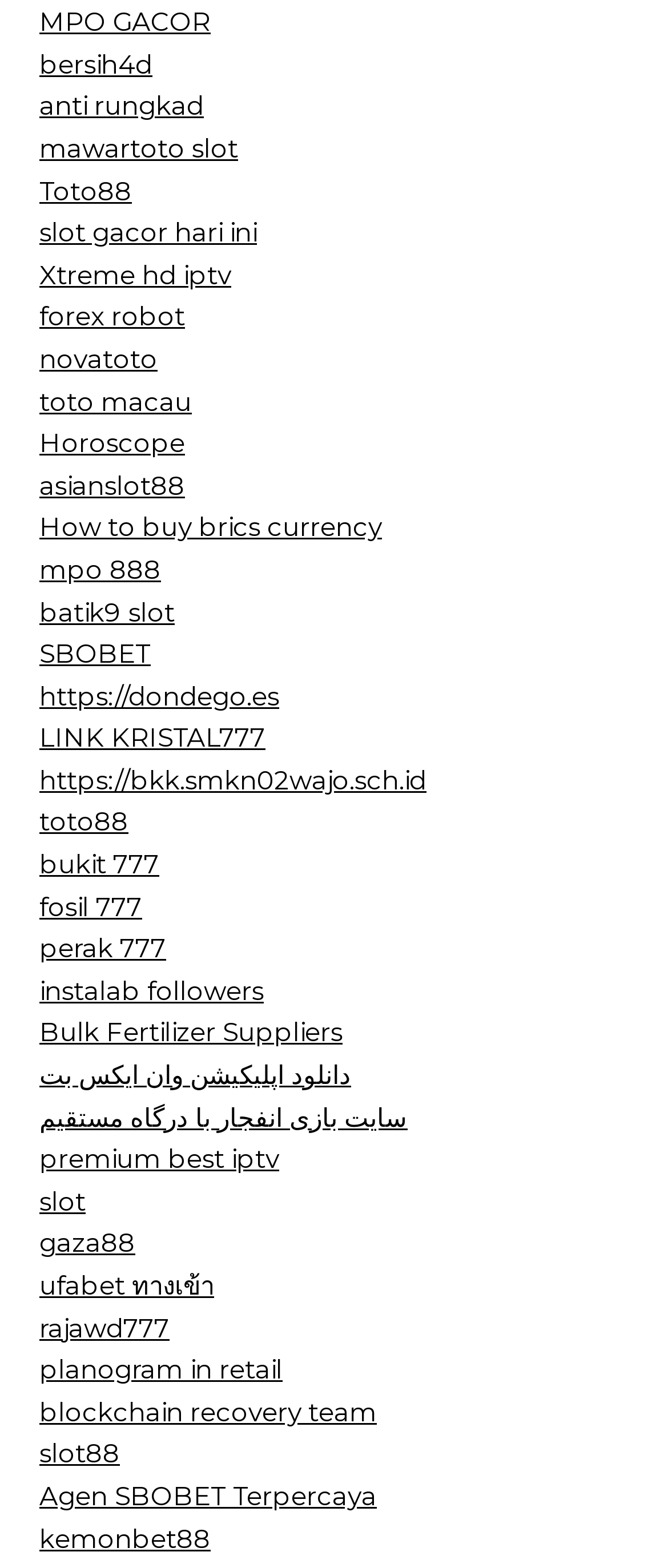Based on the element description, predict the bounding box coordinates (top-left x, top-left y, bottom-right x, bottom-right y) for the UI element in the screenshot: slot gacor hari ini

[0.059, 0.138, 0.385, 0.159]